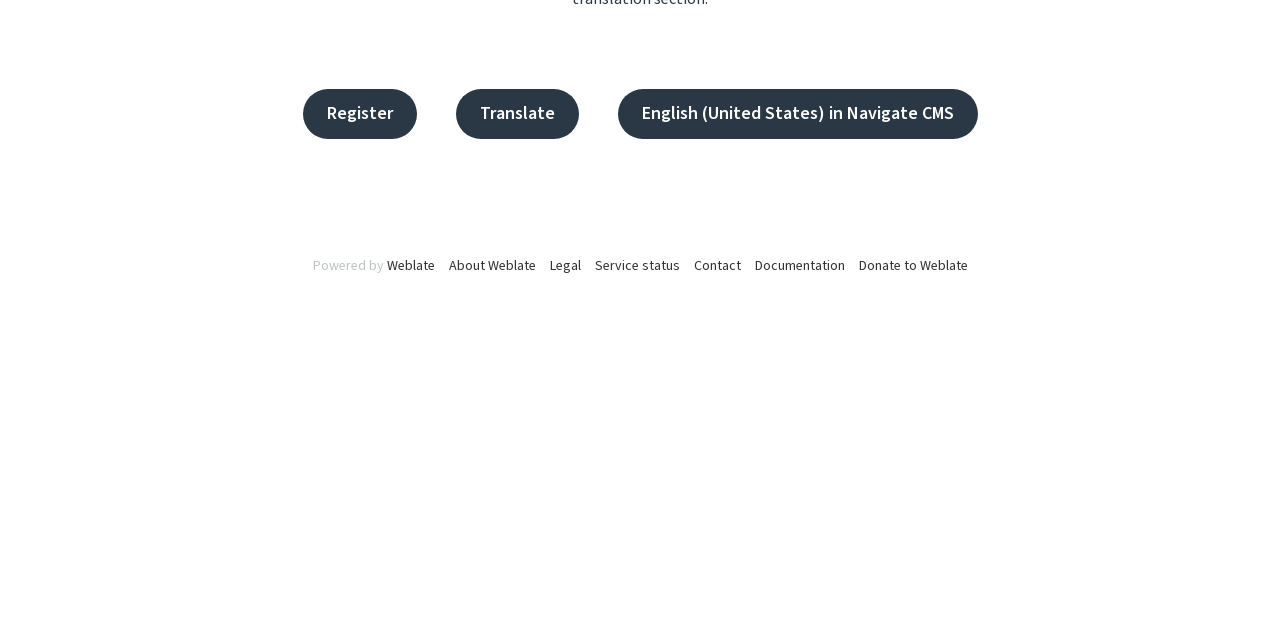Find the bounding box coordinates for the HTML element described as: "Service status". The coordinates should consist of four float values between 0 and 1, i.e., [left, top, right, bottom].

[0.464, 0.399, 0.531, 0.431]